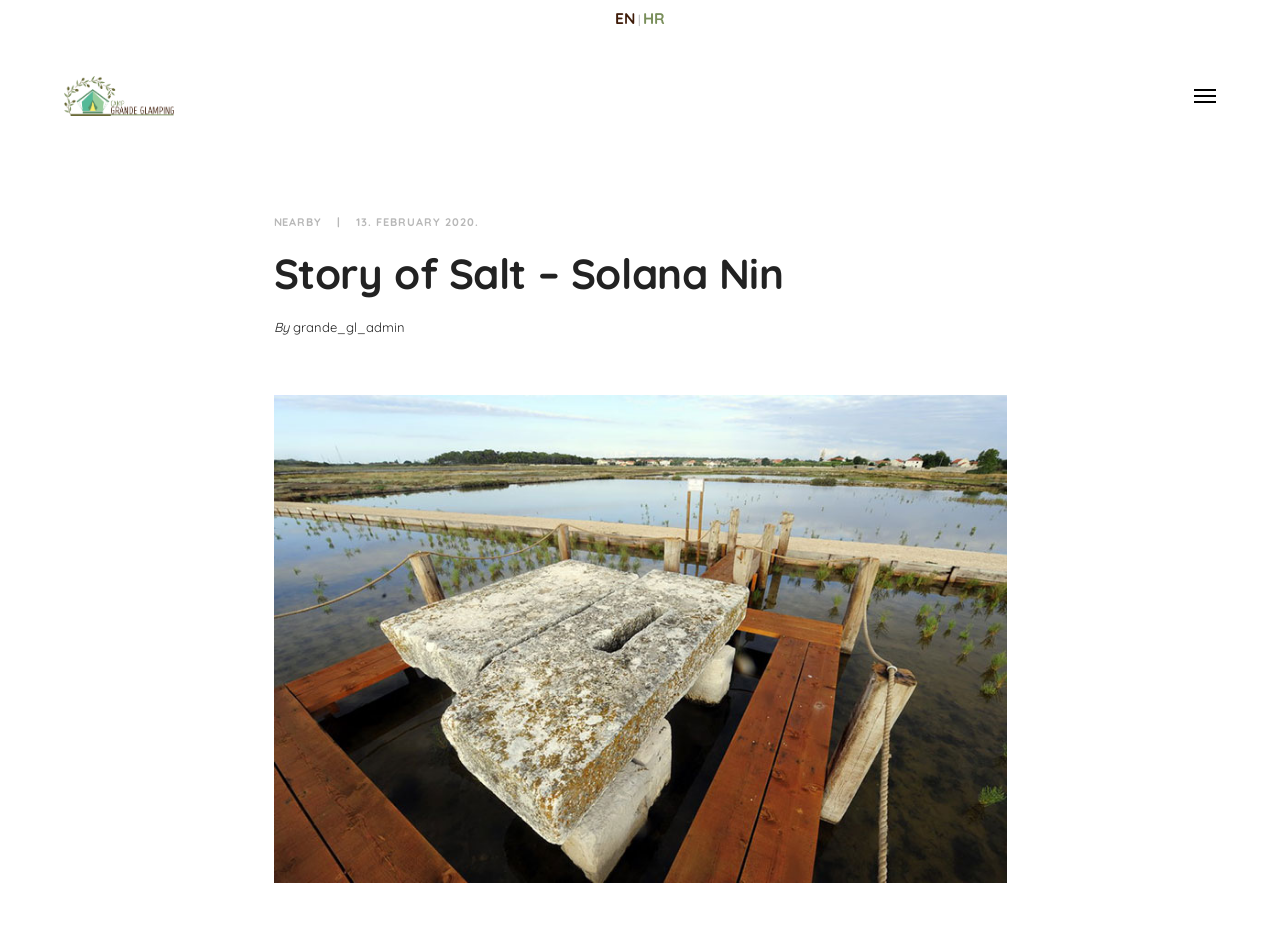What is the date of the latest article?
Please use the image to deliver a detailed and complete answer.

I found the date of the latest article by looking at the section below the logo, where I saw a heading 'Story of Salt – Solana Nin' and a static text '13. FEBRUARY 2020.' which indicates the date of the article.